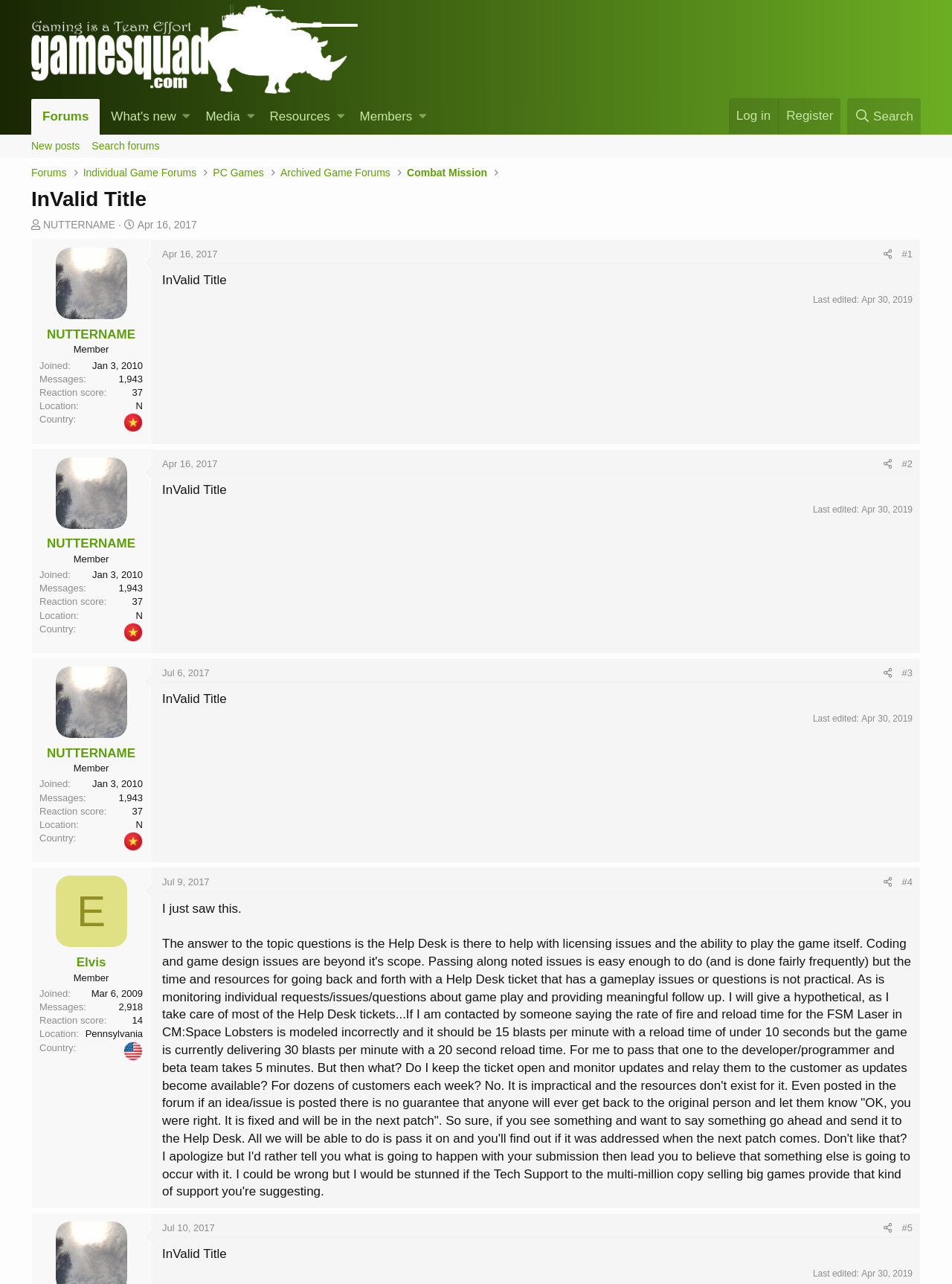Extract the bounding box coordinates for the UI element described as: "NUTTERNAME".

[0.049, 0.581, 0.142, 0.592]